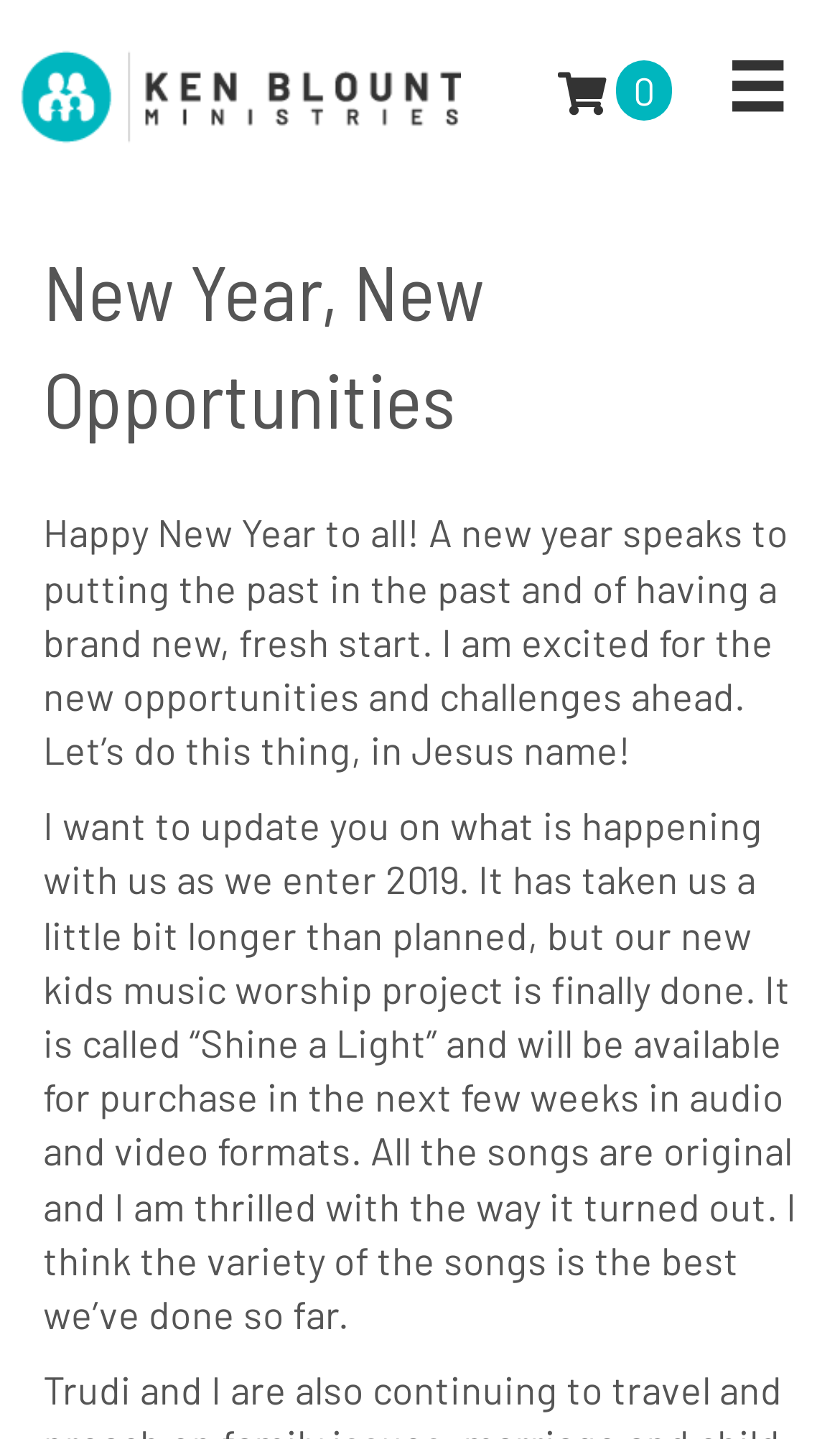Answer the following query with a single word or phrase:
What is the format of the new project that will be available for purchase?

Audio and video